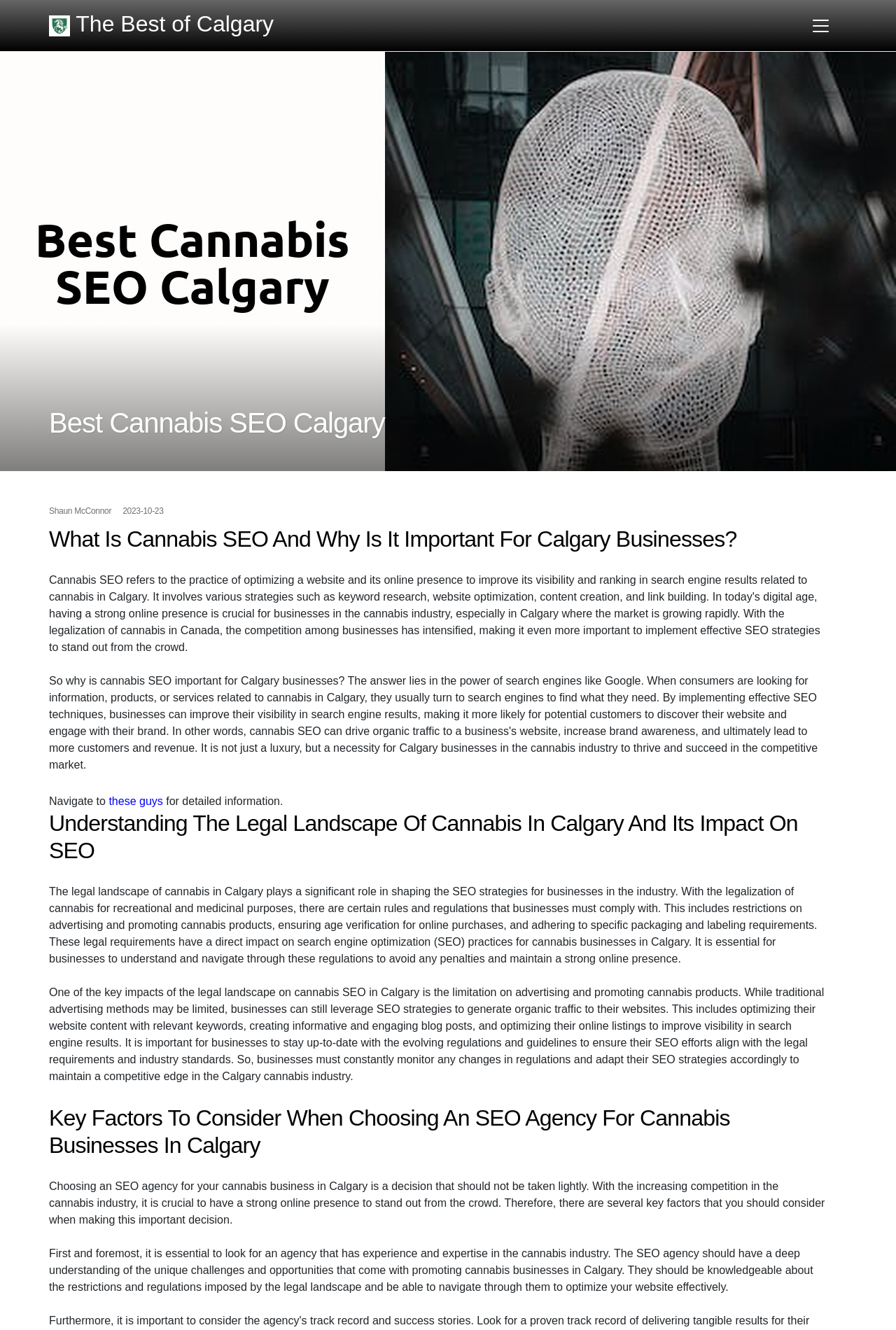Determine the bounding box coordinates for the HTML element described here: "these guys".

[0.121, 0.598, 0.182, 0.607]